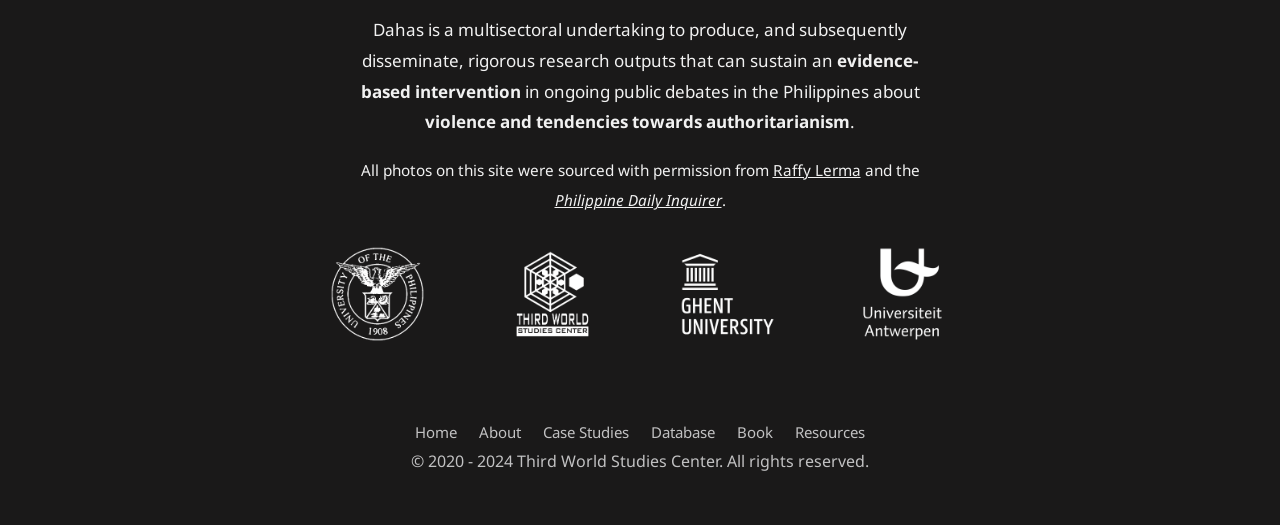Find and provide the bounding box coordinates for the UI element described here: "Book". The coordinates should be given as four float numbers between 0 and 1: [left, top, right, bottom].

[0.576, 0.809, 0.604, 0.851]